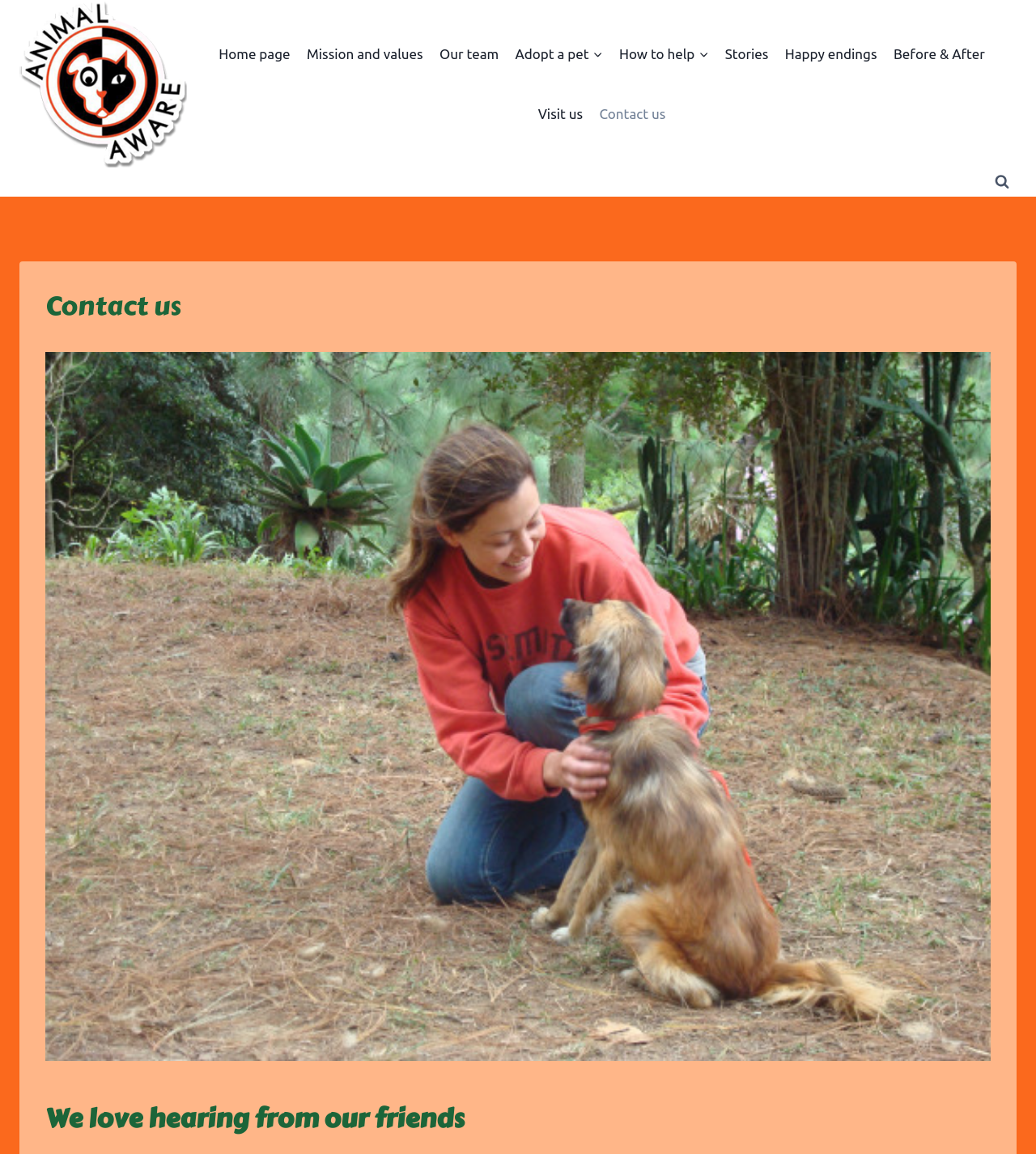Provide a one-word or one-phrase answer to the question:
What is the title of the current page?

Contact us